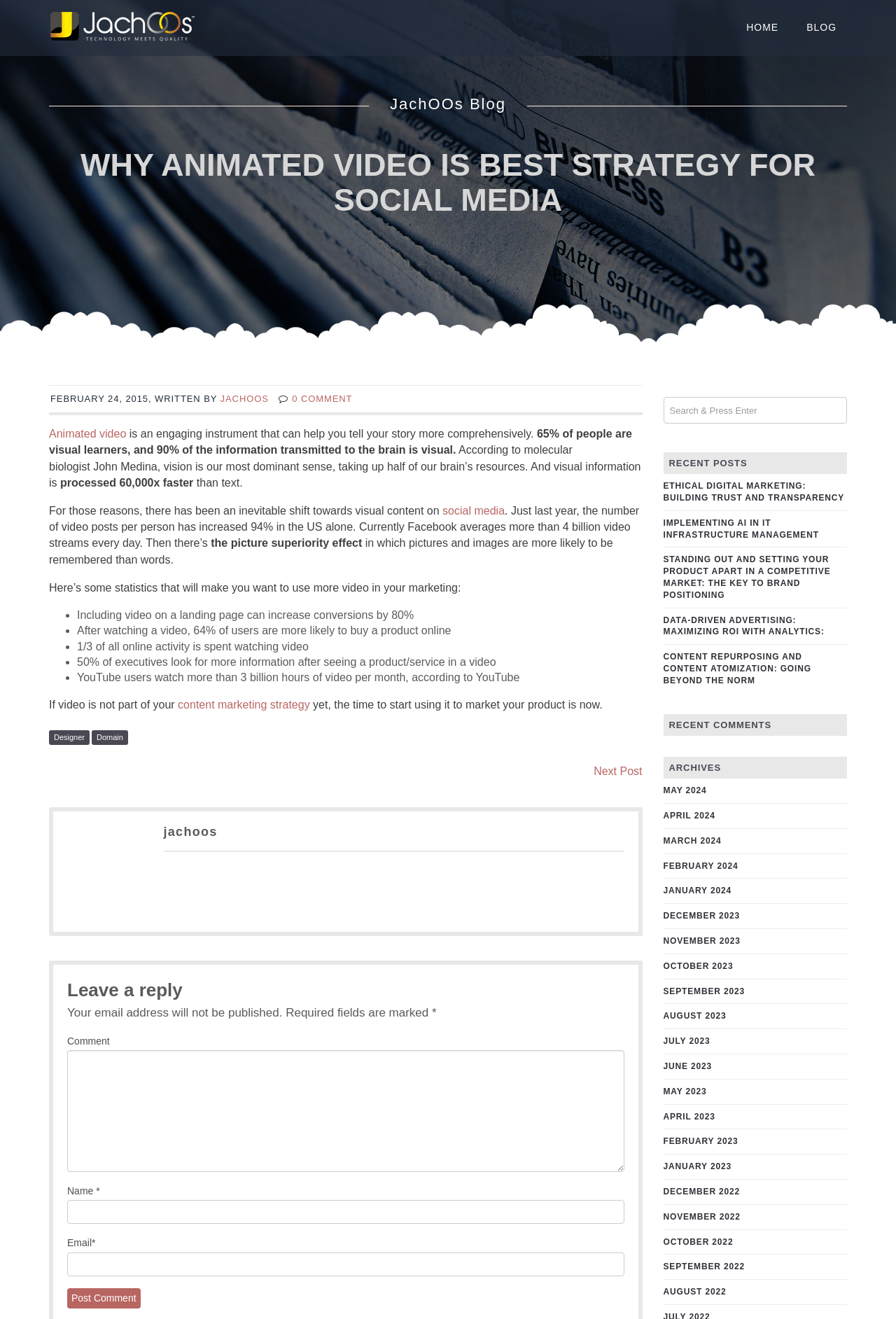Locate the bounding box coordinates of the clickable part needed for the task: "Search for something".

[0.74, 0.301, 0.945, 0.321]